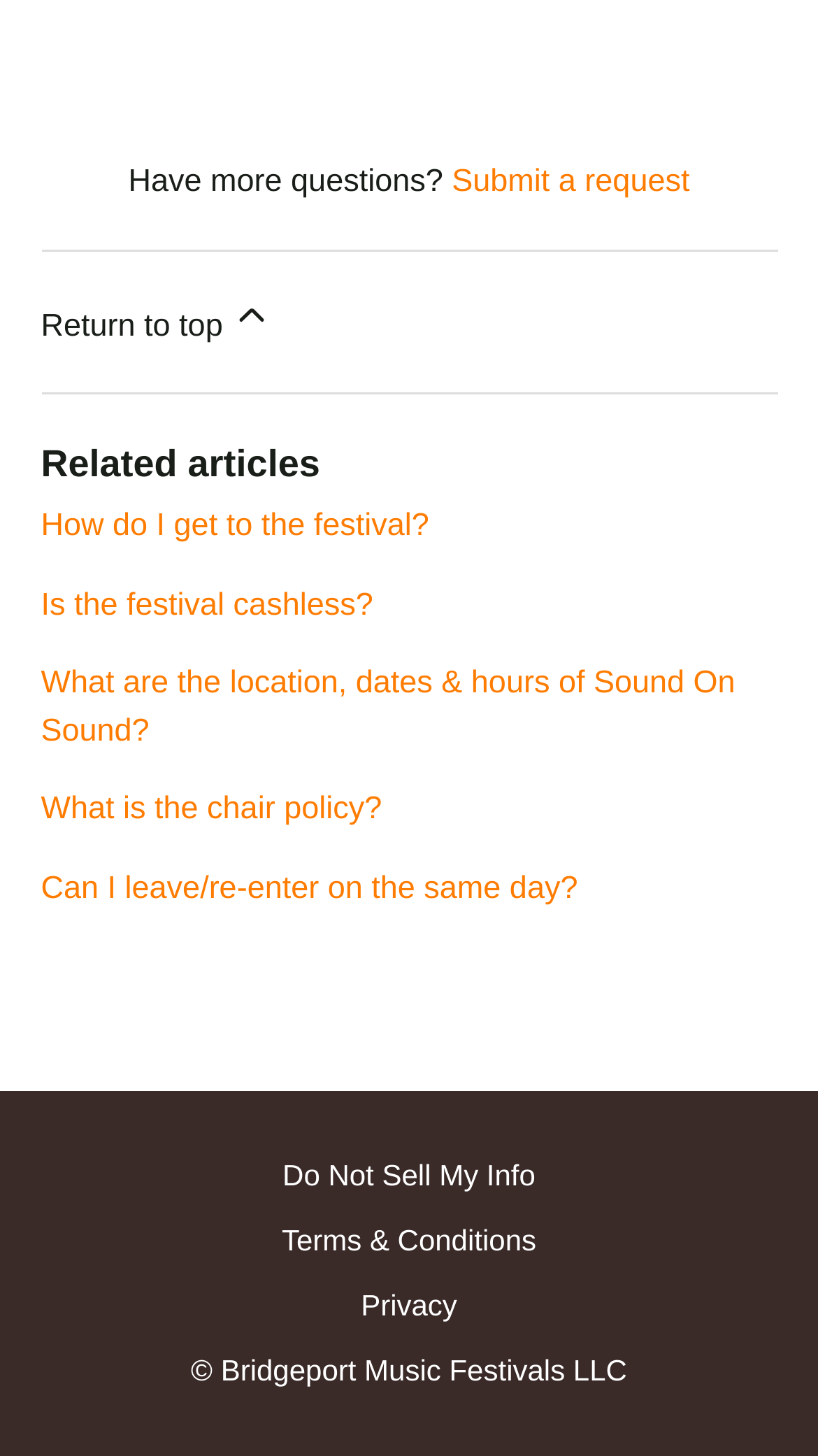Provide your answer in one word or a succinct phrase for the question: 
What is the copyright information at the bottom?

Bridgeport Music Festivals LLC